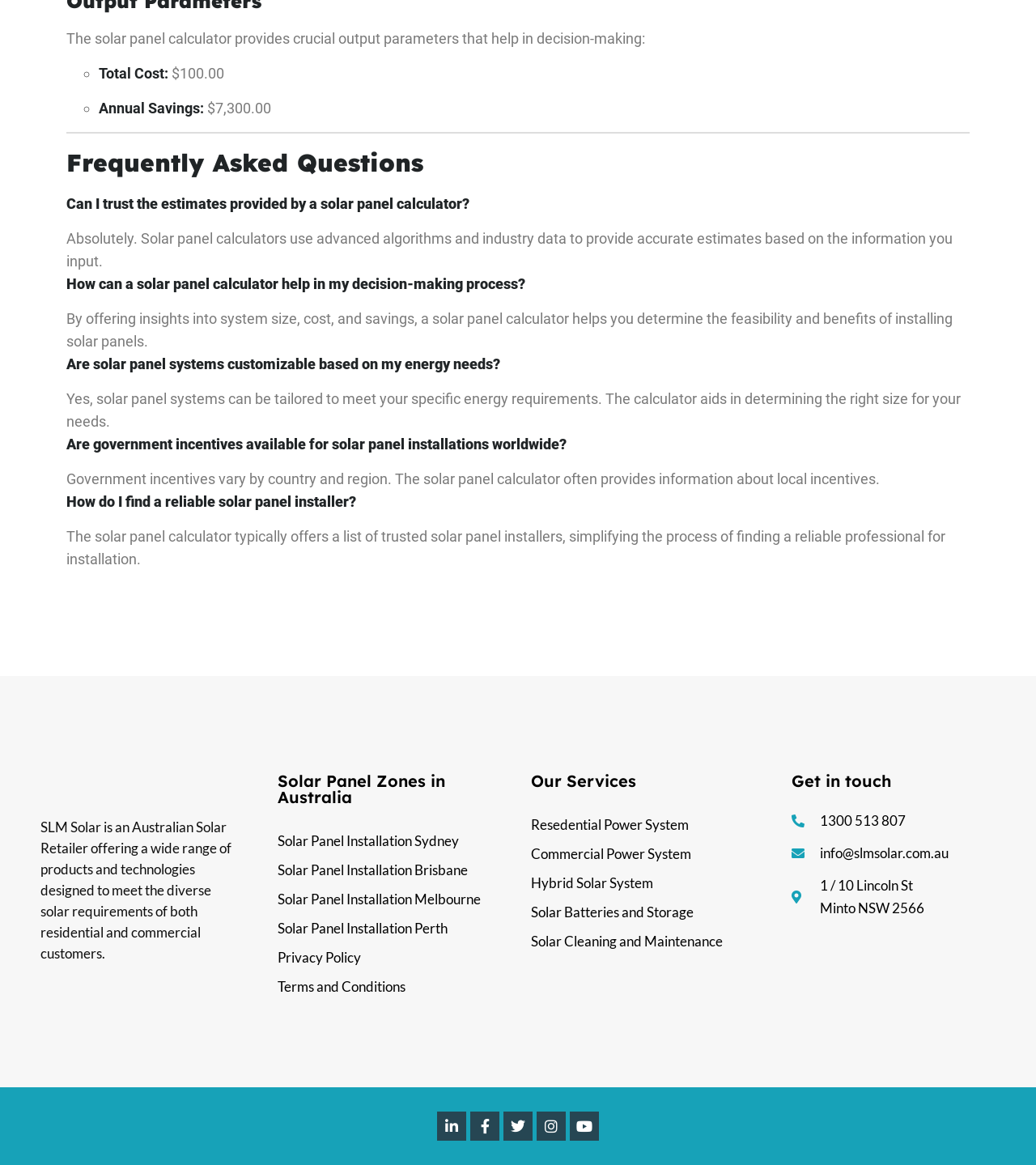From the webpage screenshot, identify the region described by Solar Panel Installation Sydney. Provide the bounding box coordinates as (top-left x, top-left y, bottom-right x, bottom-right y), with each value being a floating point number between 0 and 1.

[0.268, 0.712, 0.497, 0.732]